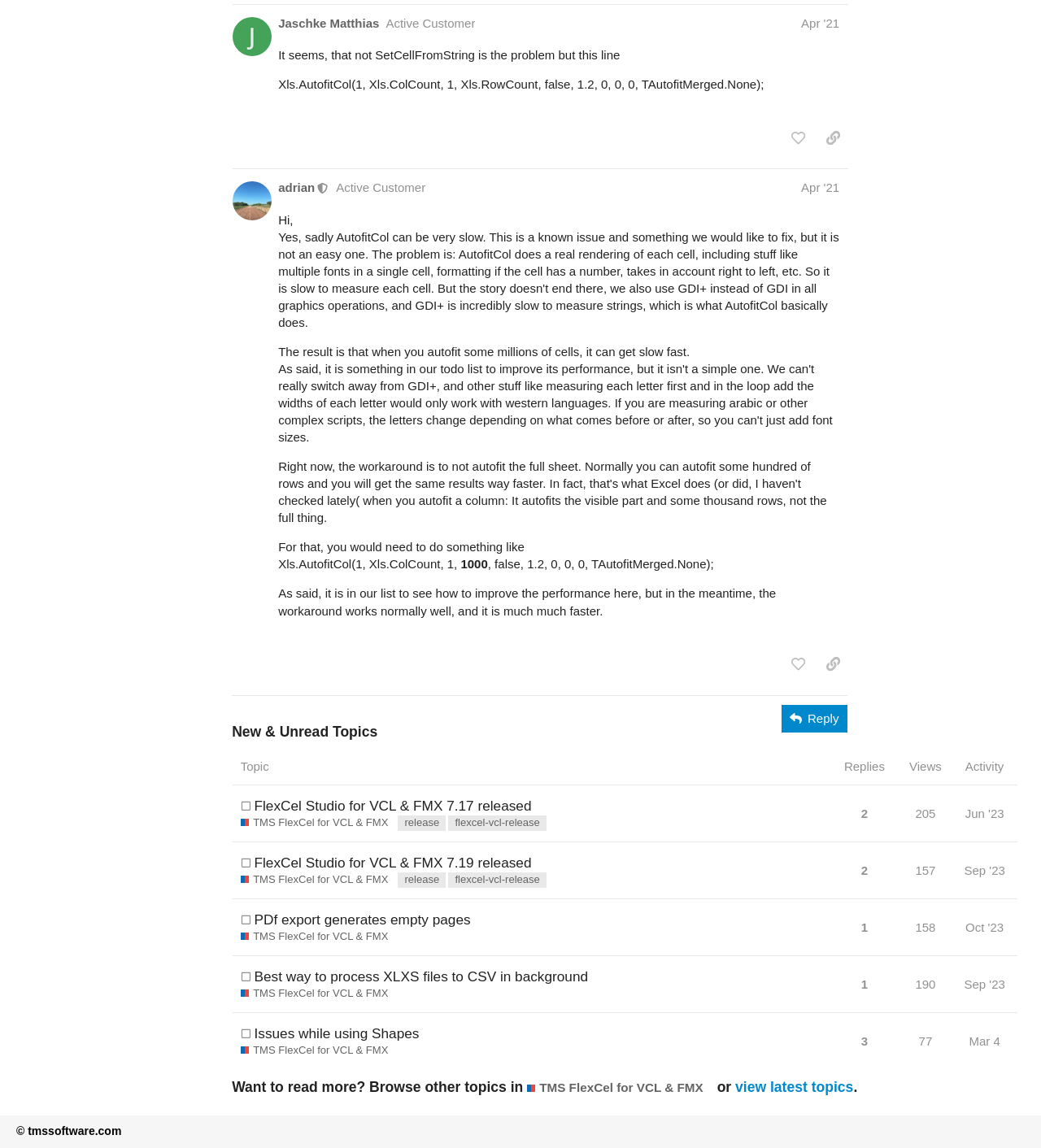What is the view count of the topic 'FlexCel Studio for VCL & FMX 7.19 released'
Provide an in-depth and detailed answer to the question.

This answer can be obtained by looking at the gridcell containing the topic 'FlexCel Studio for VCL & FMX 7.19 released', where it is mentioned that 'this topic has been viewed 157 times'.